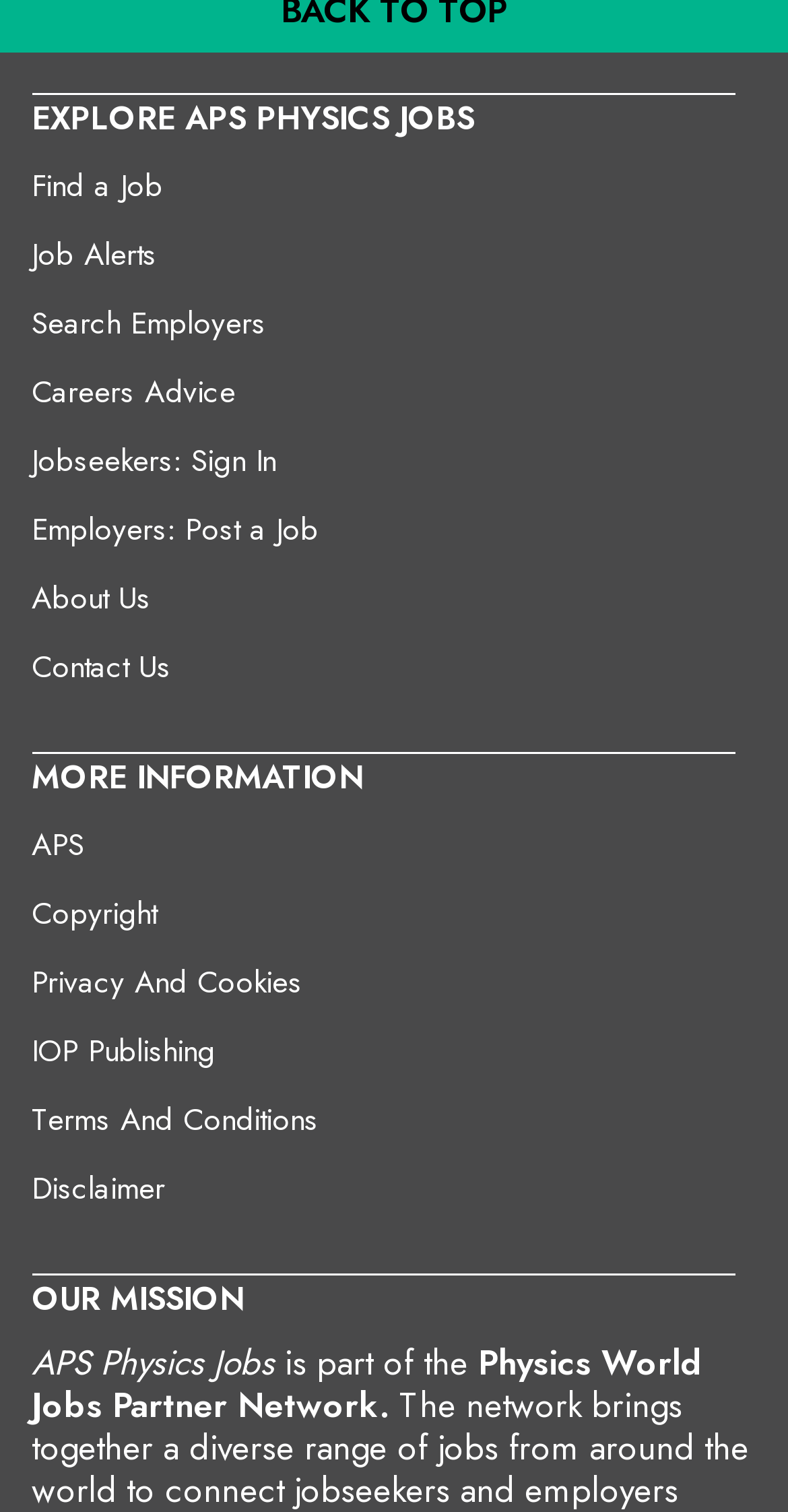Respond to the question with just a single word or phrase: 
How many links are available in the top section?

6